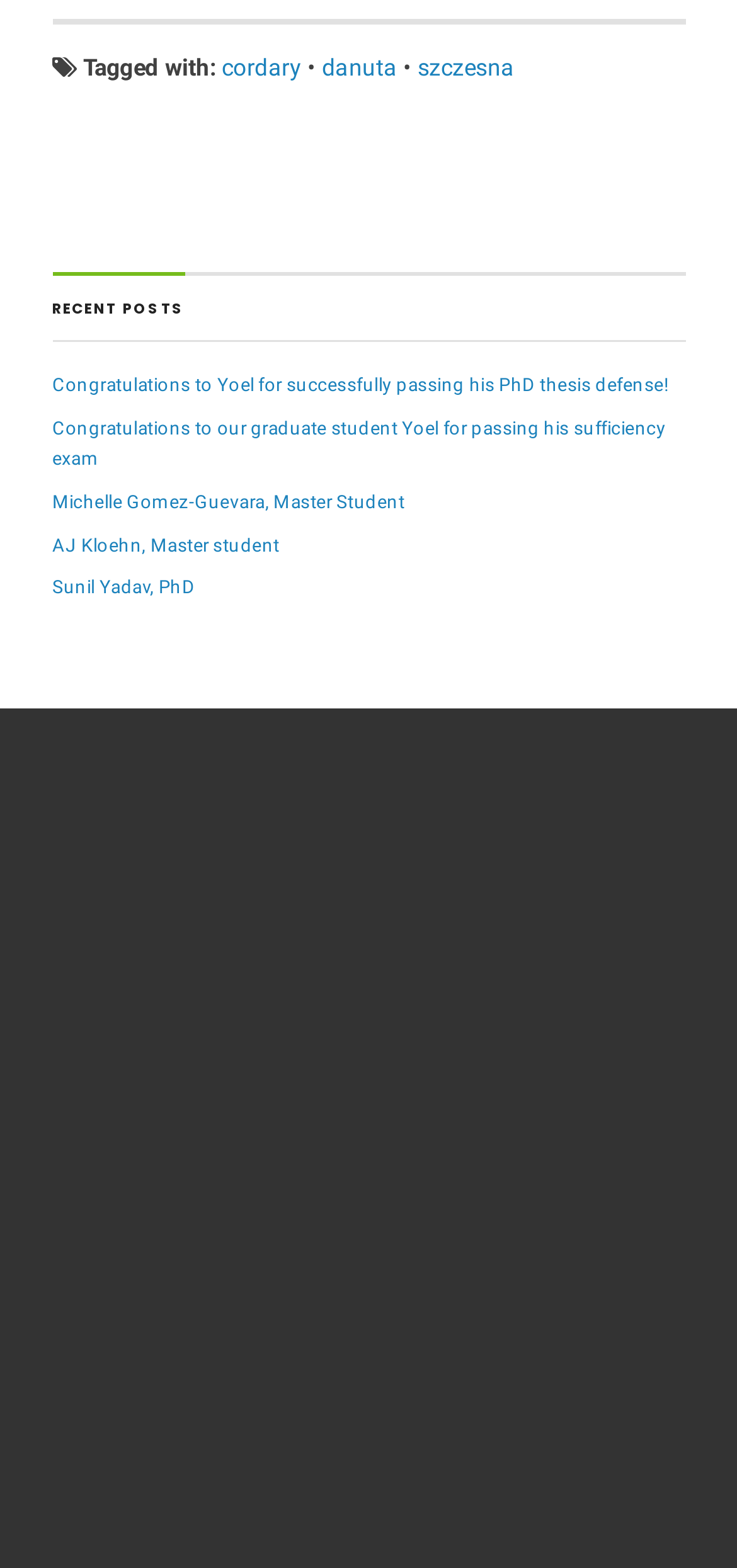Highlight the bounding box coordinates of the region I should click on to meet the following instruction: "Learn about Michelle Gomez-Guevara, Master Student".

[0.071, 0.313, 0.549, 0.326]